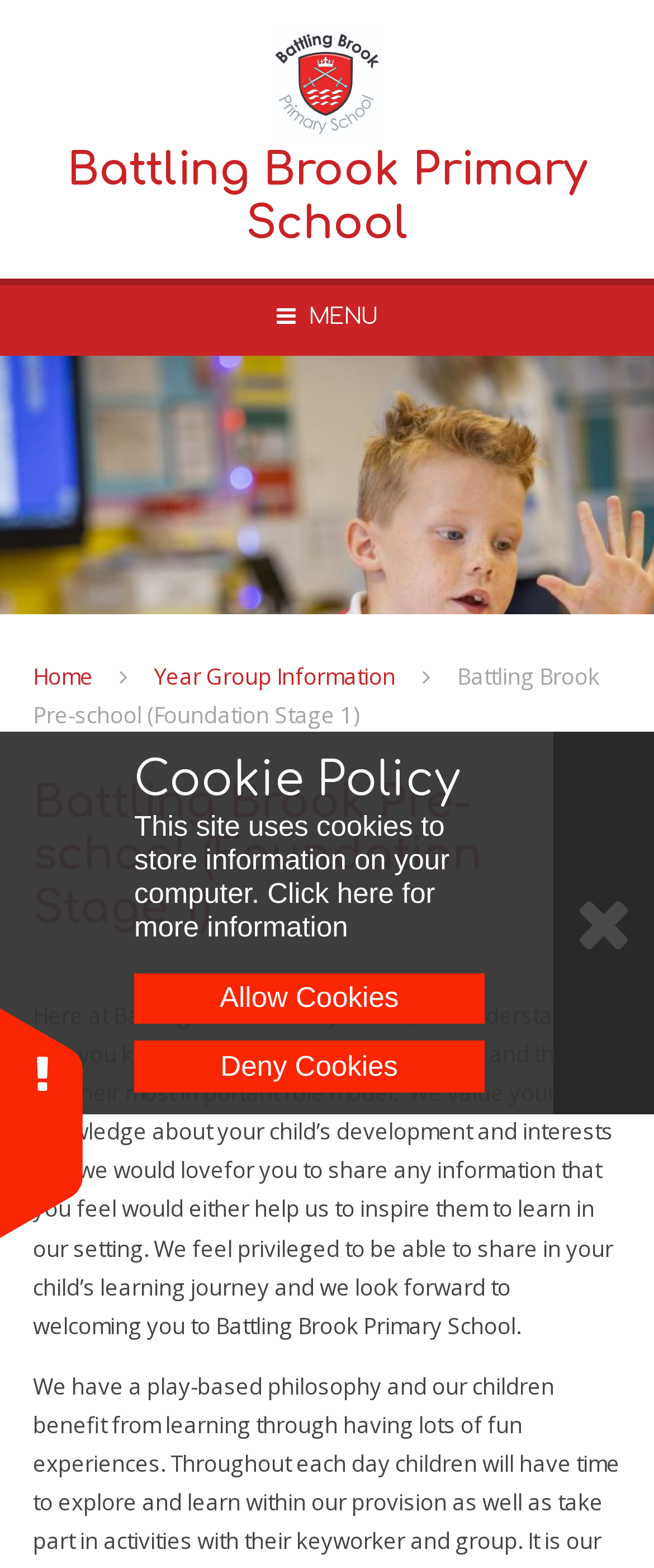Please determine the bounding box coordinates of the clickable area required to carry out the following instruction: "Click the Home link". The coordinates must be four float numbers between 0 and 1, represented as [left, top, right, bottom].

[0.05, 0.422, 0.142, 0.441]